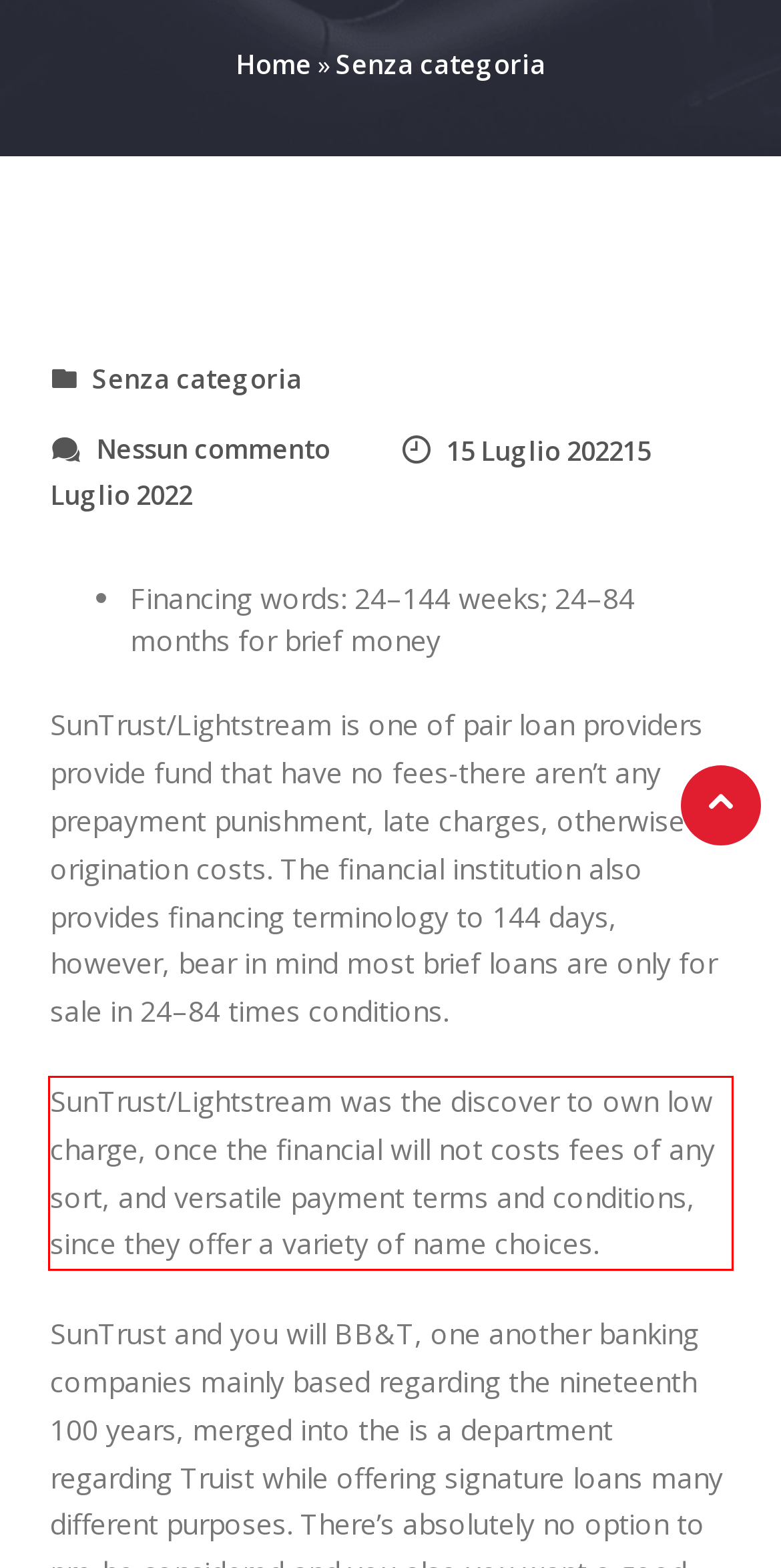Examine the webpage screenshot and use OCR to obtain the text inside the red bounding box.

SunTrust/Lightstream was the discover to own low charge, once the financial will not costs fees of any sort, and versatile payment terms and conditions, since they offer a variety of name choices.